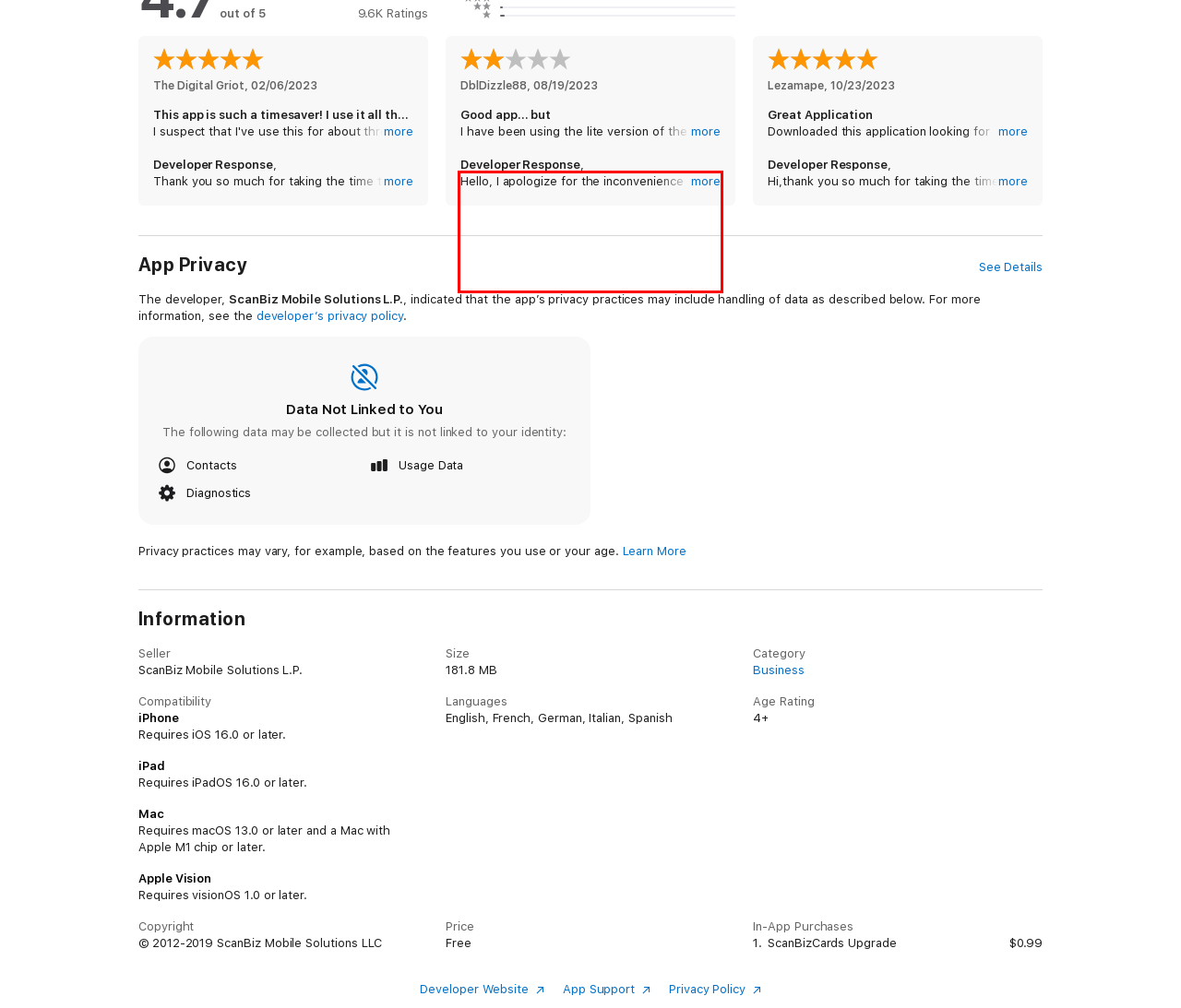Using the provided webpage screenshot, identify and read the text within the red rectangle bounding box.

Hello, I apologize for the inconvenience caused. With regard to your review, I would like to request you to please write to us on support@scanbizcards.com so that we may proceed further and try to resolve your concern at first contact itself. Thank you ScanBizCards Team.